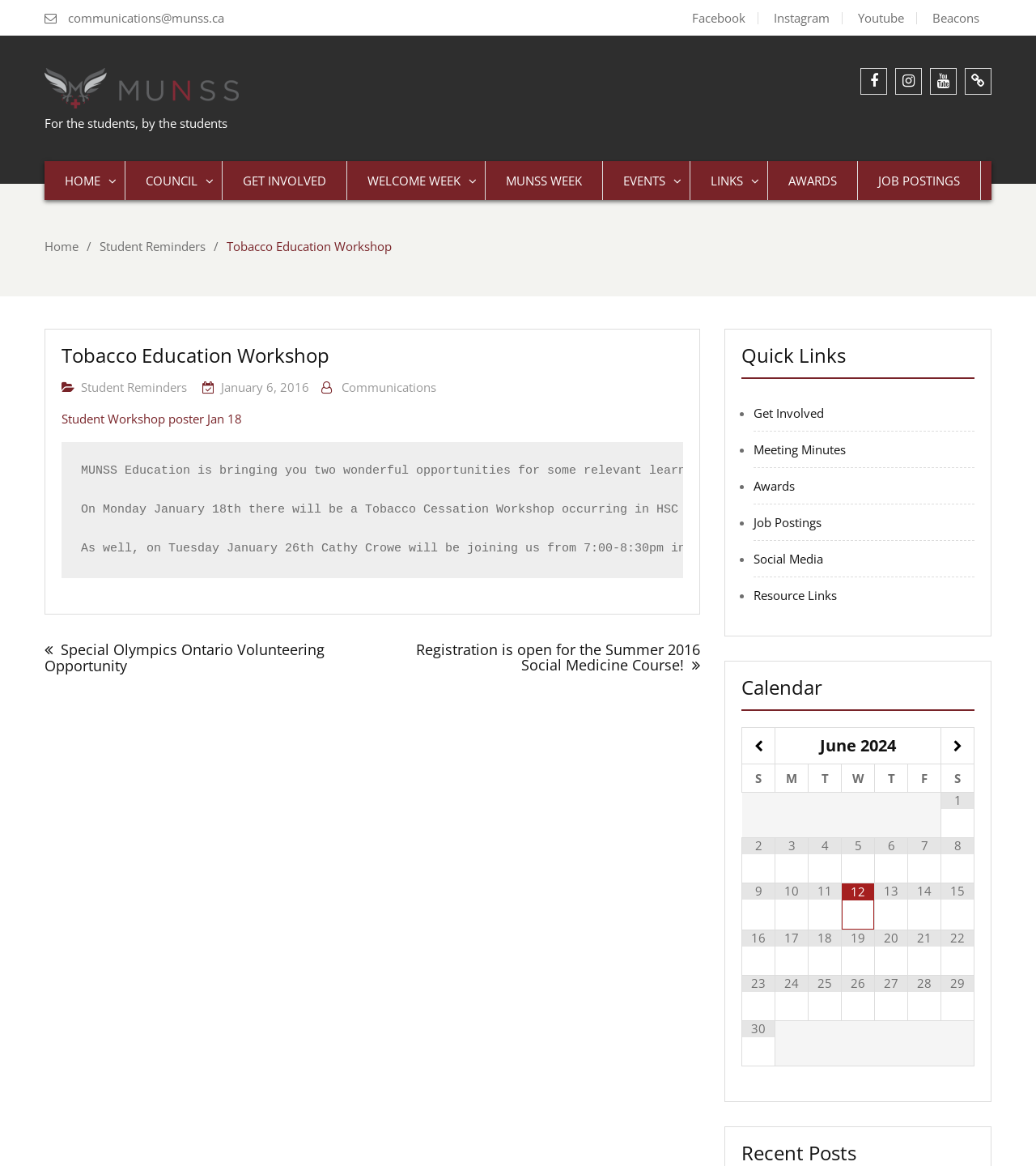Calculate the bounding box coordinates for the UI element based on the following description: "Social Media". Ensure the coordinates are four float numbers between 0 and 1, i.e., [left, top, right, bottom].

[0.727, 0.472, 0.795, 0.486]